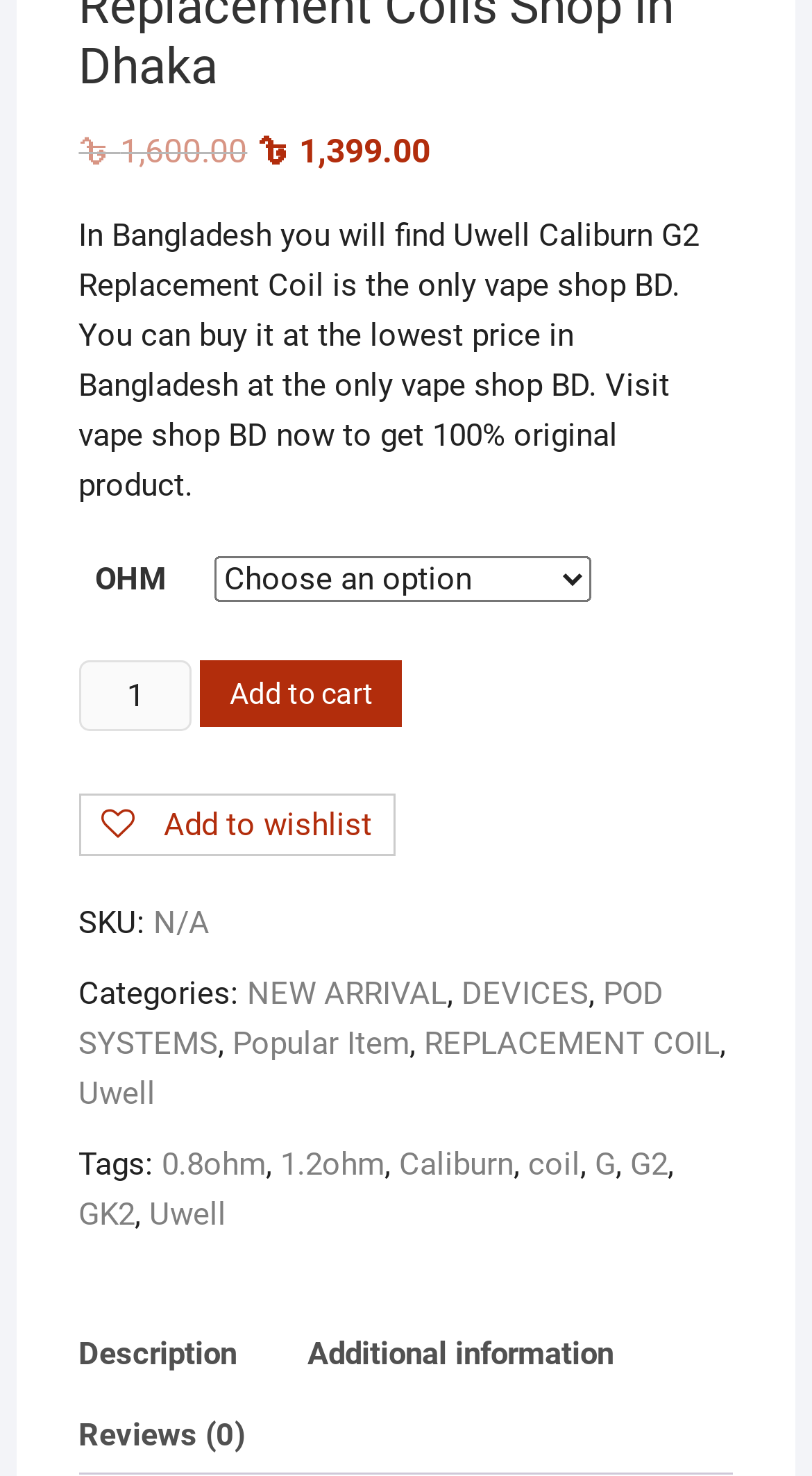Pinpoint the bounding box coordinates of the element to be clicked to execute the instruction: "Select the OHM value".

[0.263, 0.377, 0.728, 0.408]